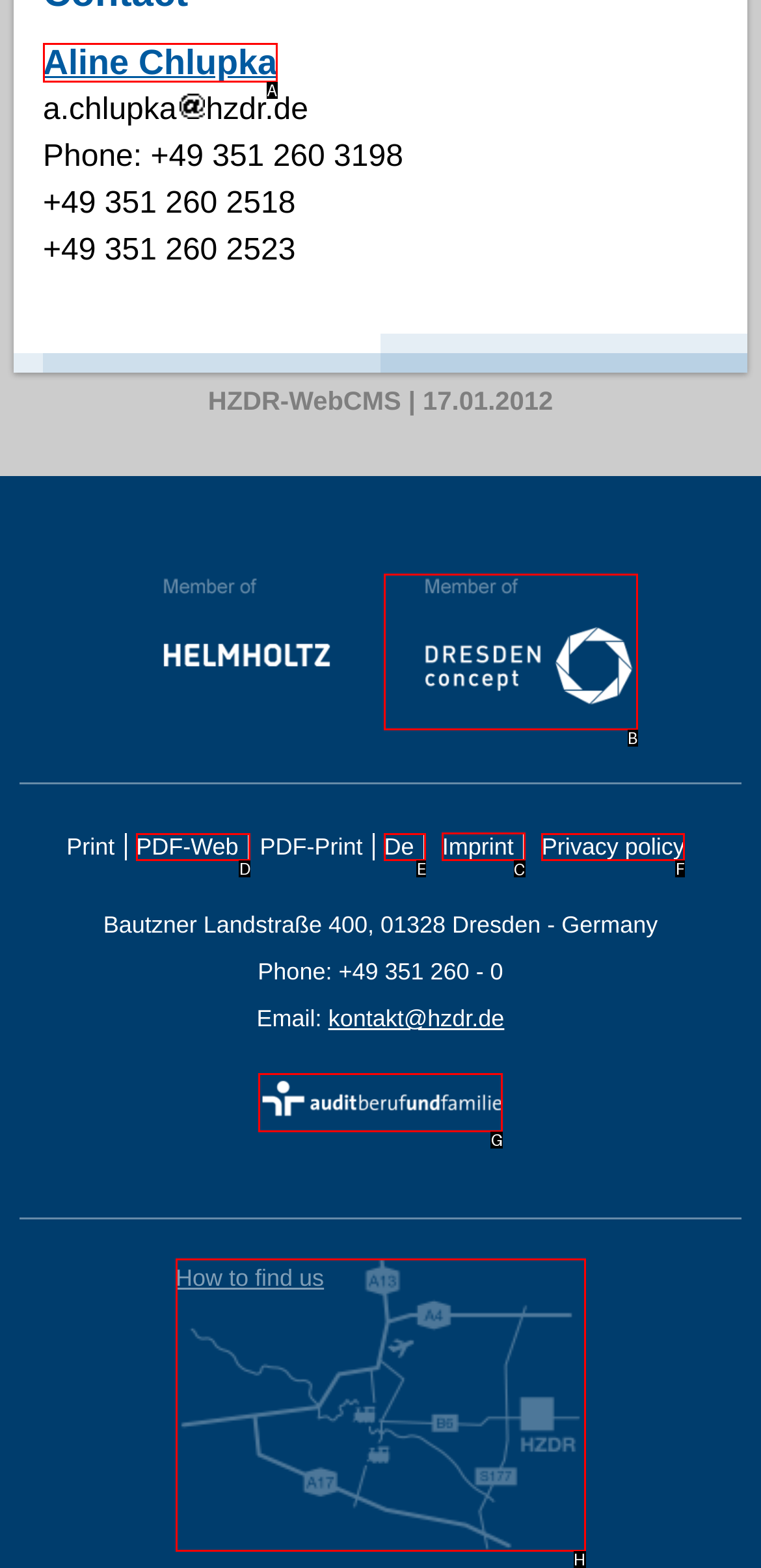Choose the HTML element that needs to be clicked for the given task: View imprint Respond by giving the letter of the chosen option.

C